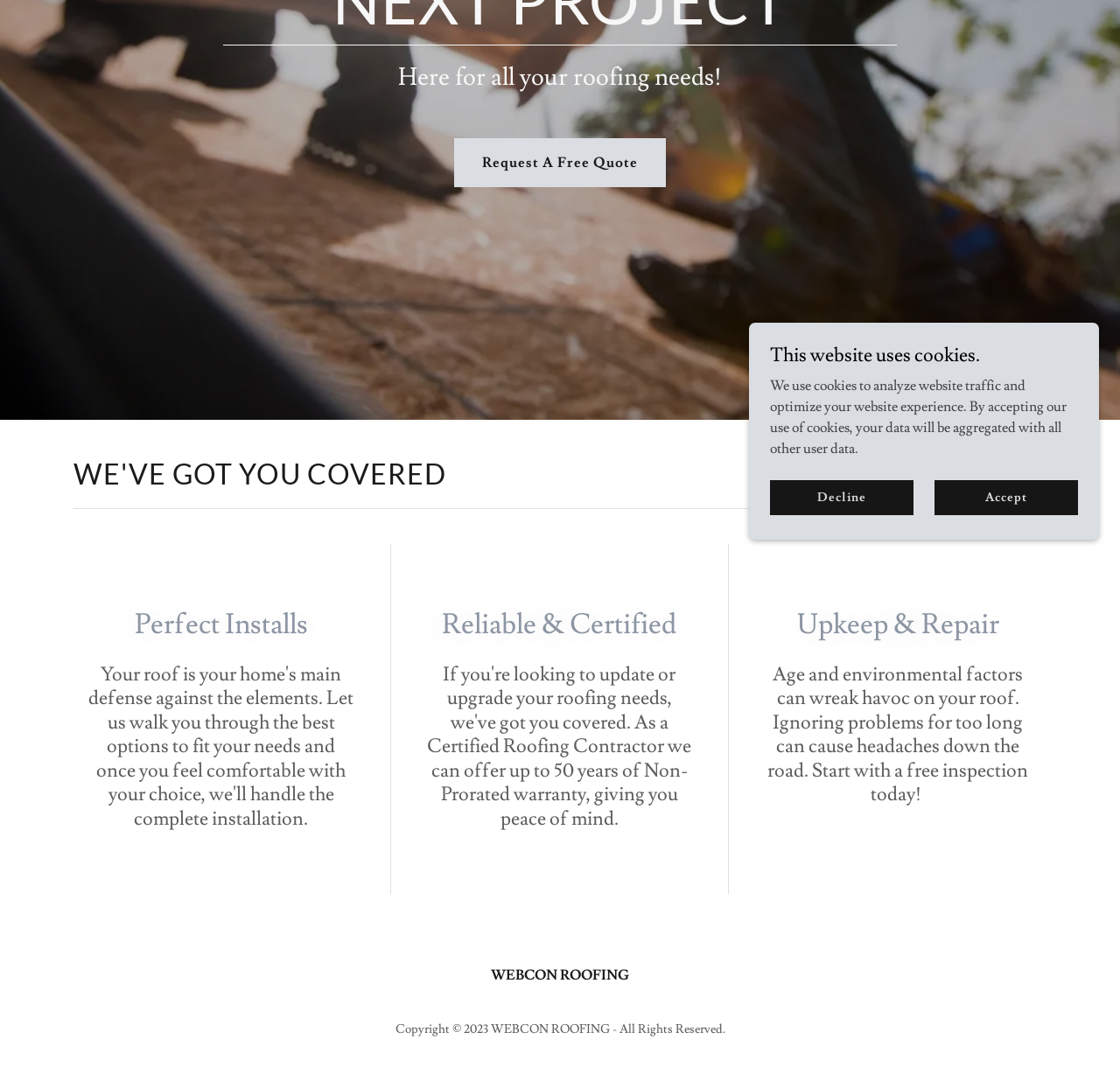Based on the element description Accept, identify the bounding box of the UI element in the given webpage screenshot. The coordinates should be in the format (top-left x, top-left y, bottom-right x, bottom-right y) and must be between 0 and 1.

[0.834, 0.446, 0.962, 0.479]